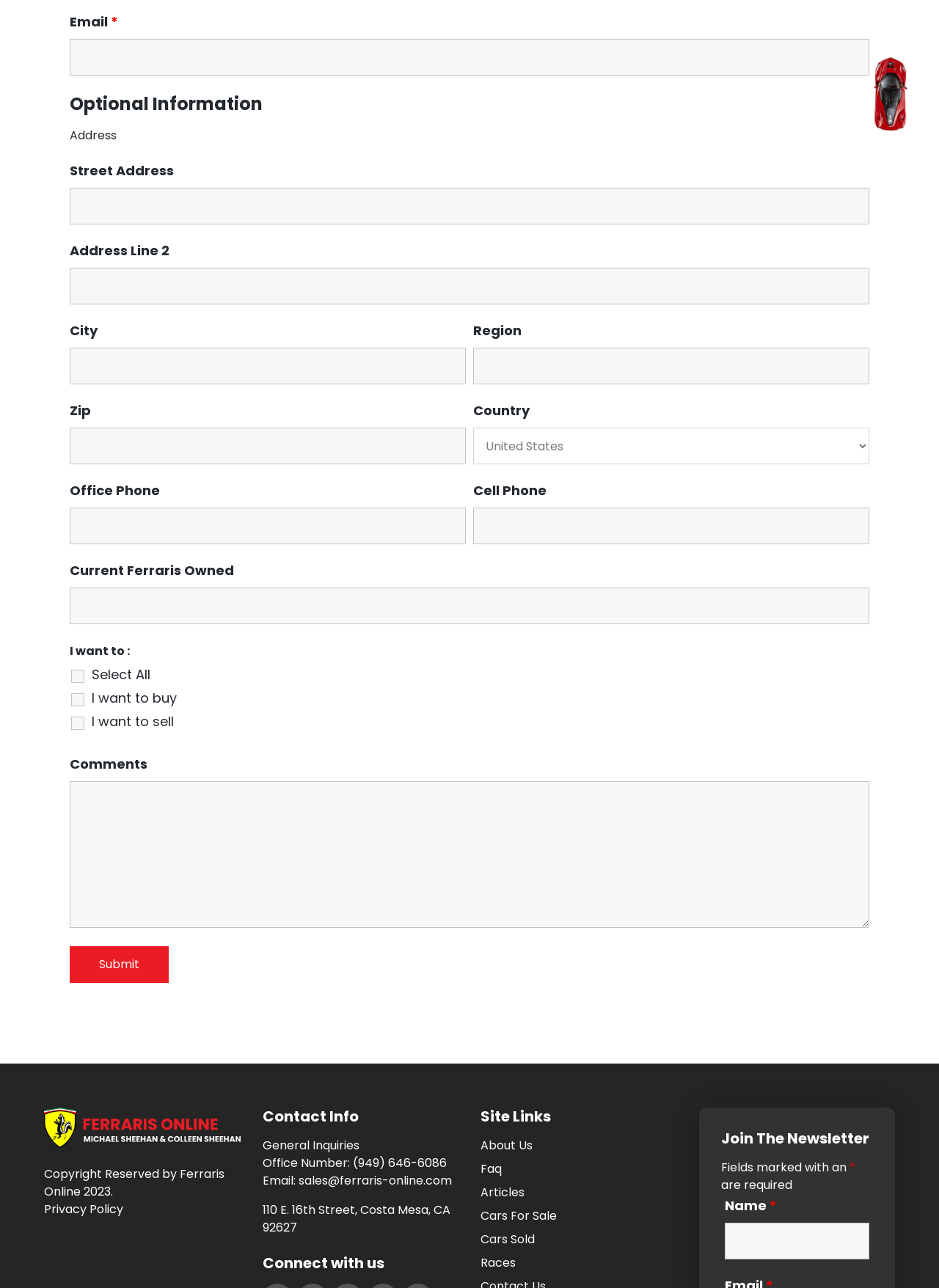Please answer the following question using a single word or phrase: 
How many phone number fields are available on this webpage?

Three